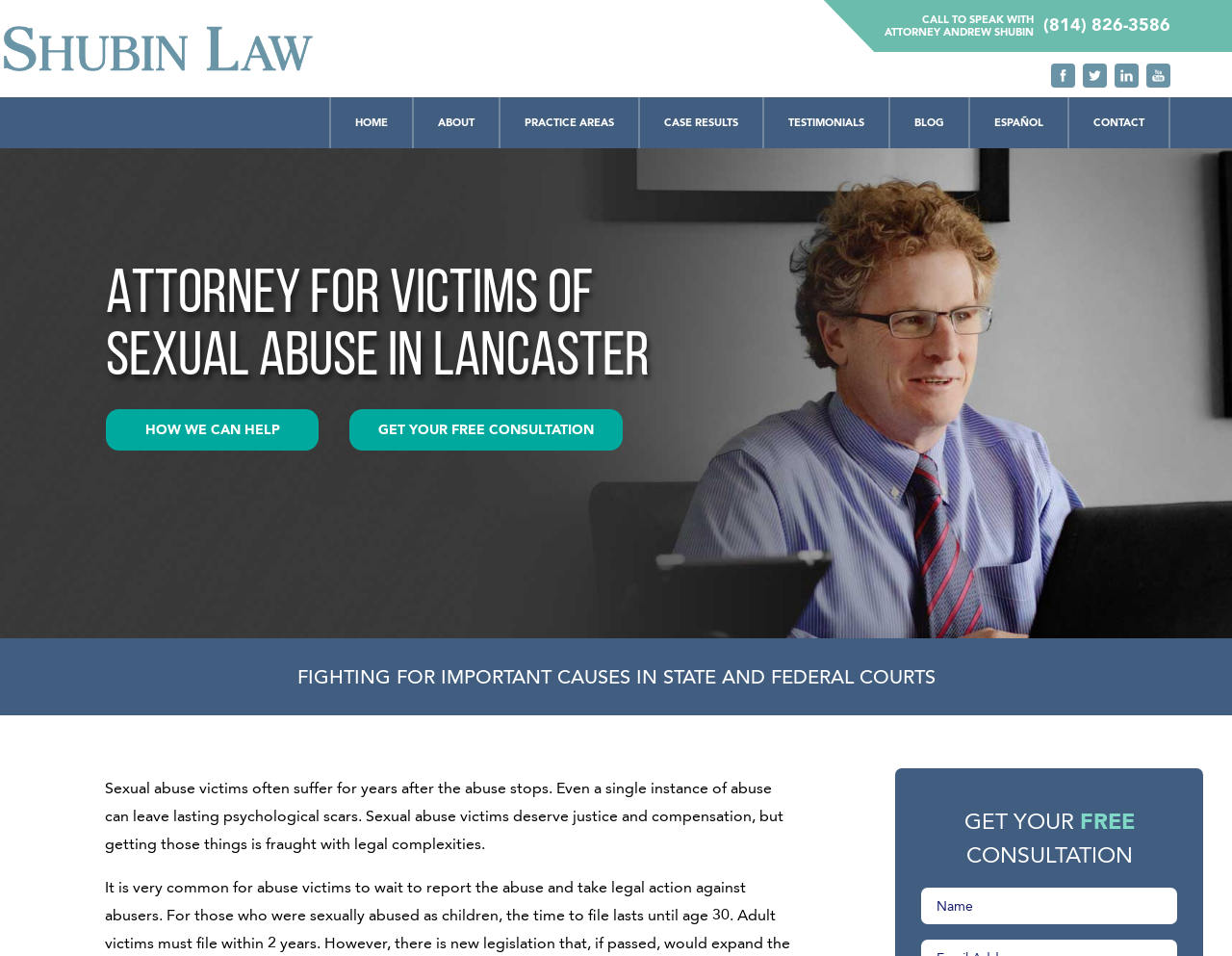Based on the visual content of the image, answer the question thoroughly: What are the practice areas of the lawyer?

The webpage lists various links, including 'Workplace Sexual Harassment Lawyer', 'Academic Misconduct Attorney Near Me', 'Institutional Sexual Assault Lawyer', and 'Title IX Violation Attorney Near Me', indicating that the lawyer's practice areas include sexual abuse, harassment, and related fields.